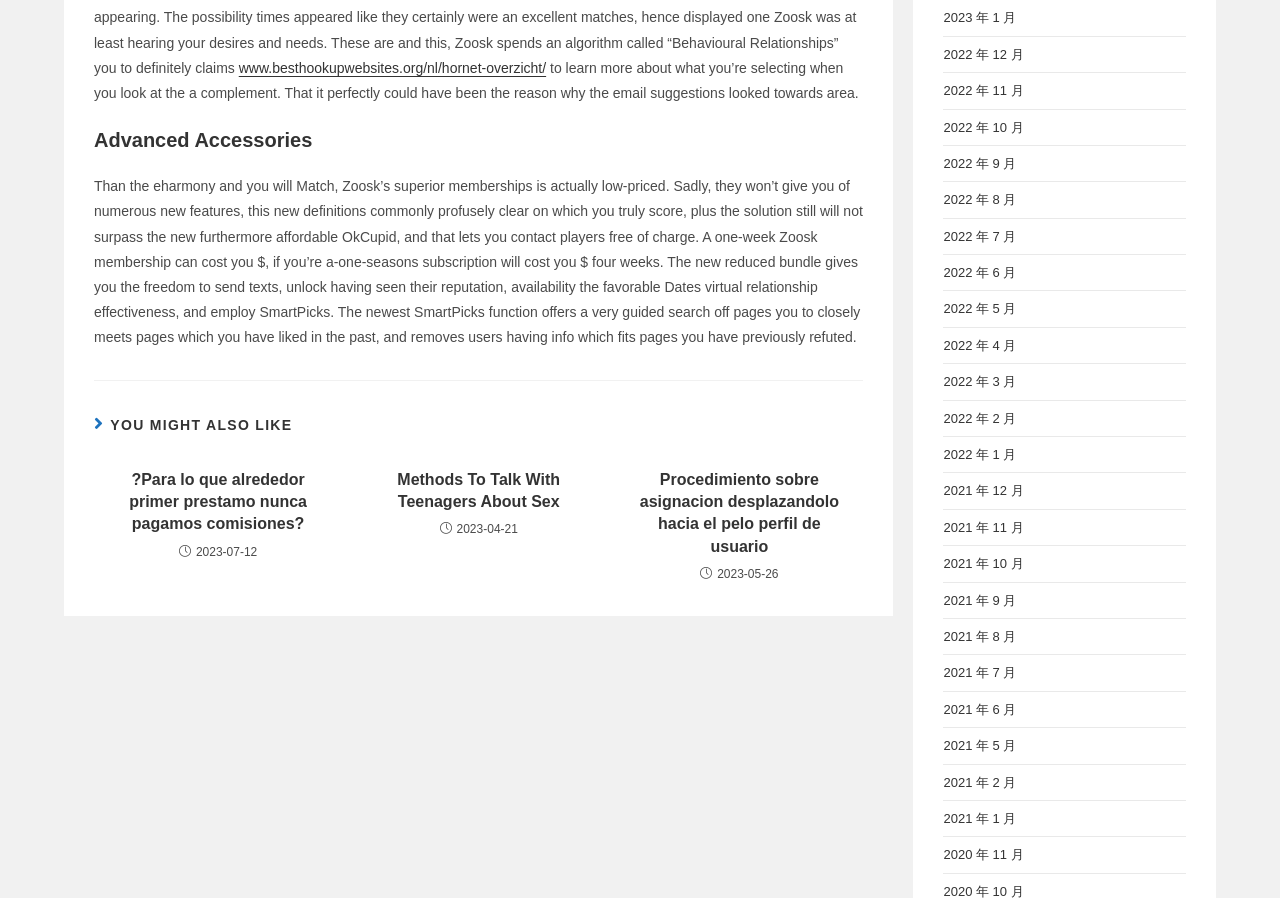Use one word or a short phrase to answer the question provided: 
What is the date range of the archived links?

2020-2023